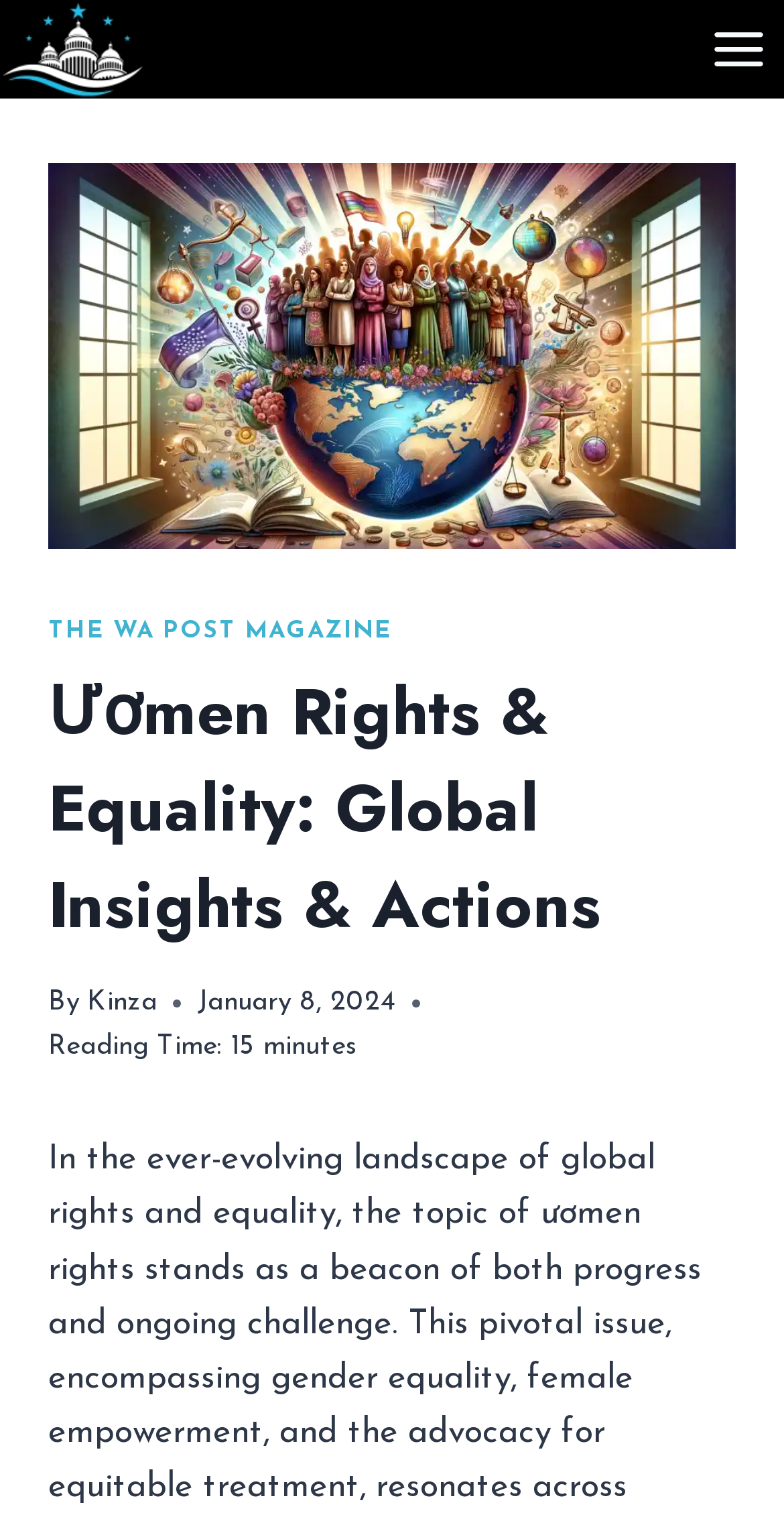Provide a short answer using a single word or phrase for the following question: 
When was the article published?

January 8, 2024